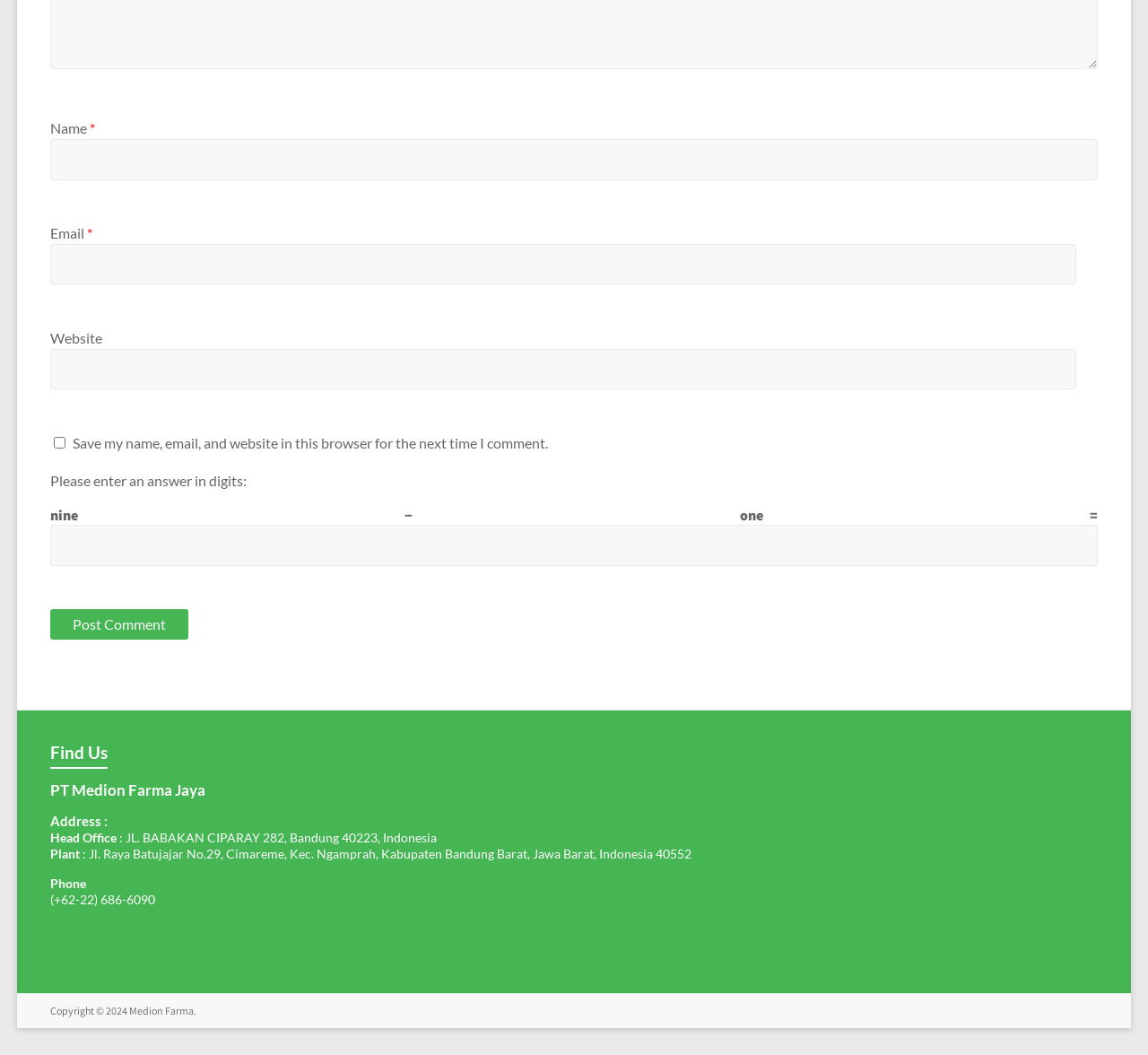Identify the bounding box coordinates for the UI element described by the following text: "parent_node: Website name="url"". Provide the coordinates as four float numbers between 0 and 1, in the format [left, top, right, bottom].

[0.044, 0.331, 0.938, 0.369]